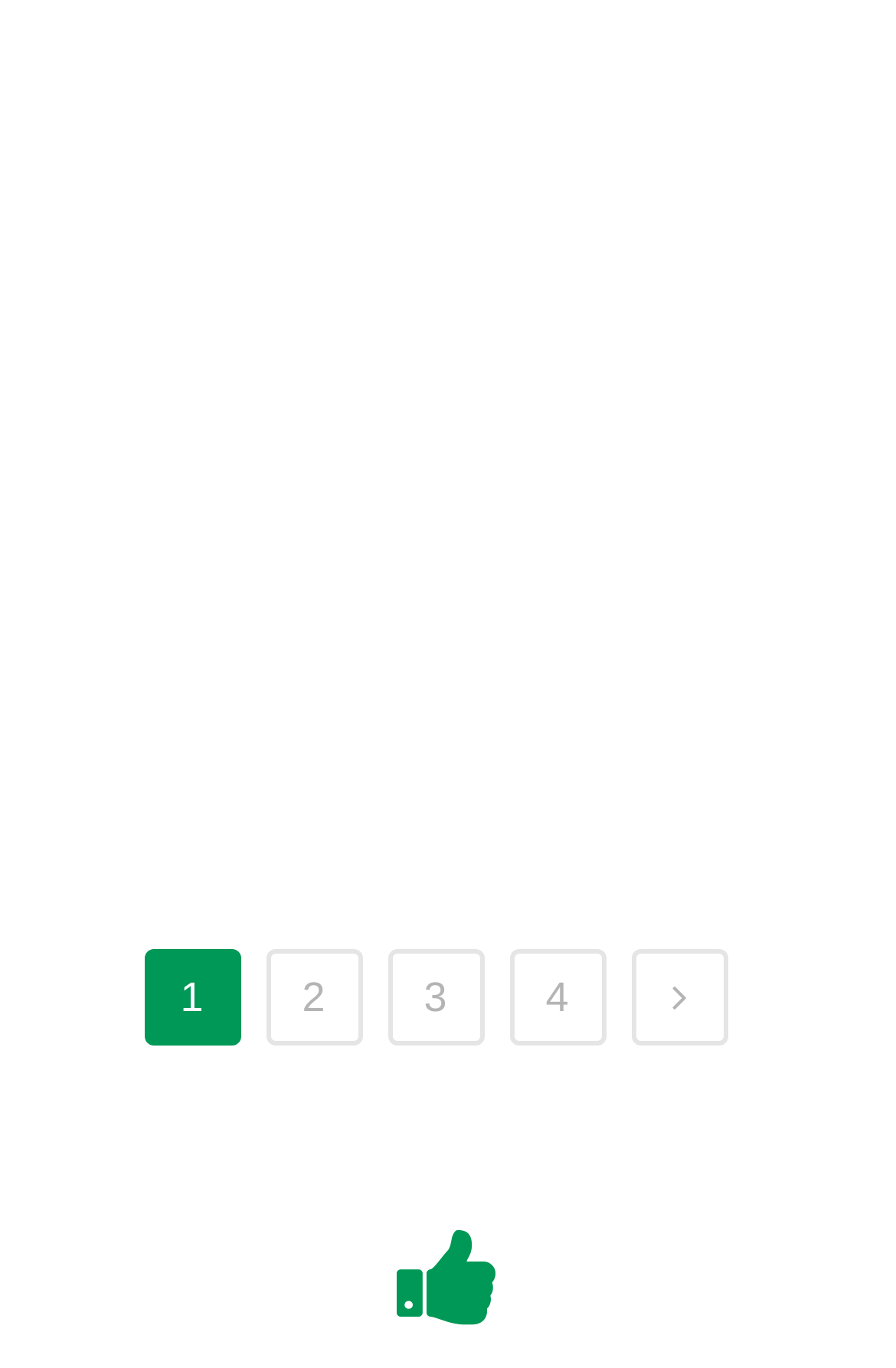How many weeks until the product 'Cat Tree Charlotte 134cm (Grey)' is expected to be available?
Answer the question with as much detail as possible.

I found the expected availability by looking at the text next to the product name 'Cat Tree Charlotte 134cm (Grey)', which shows 'Expected: 11 weeks 3 days'.